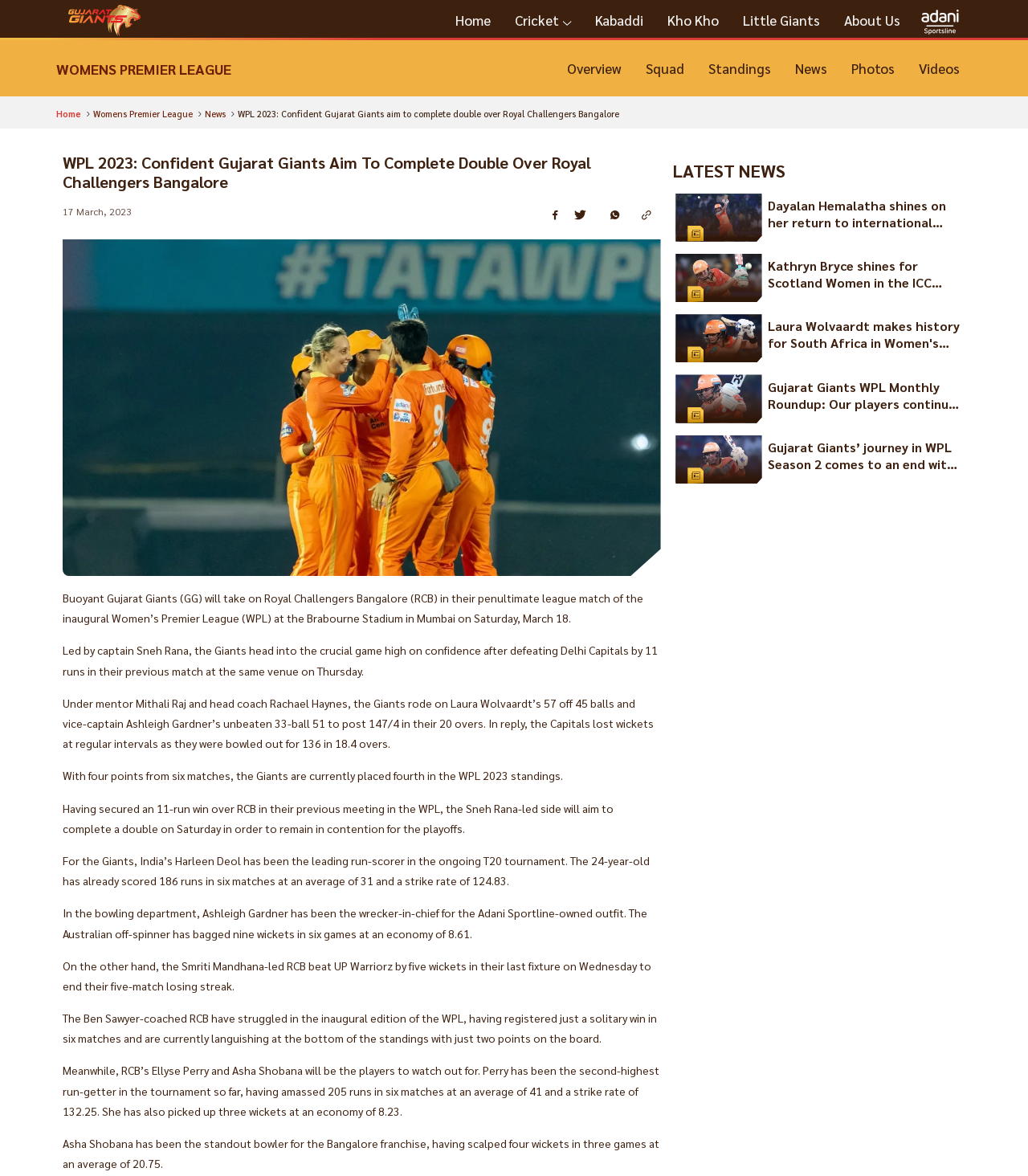Please identify the bounding box coordinates of the region to click in order to complete the given instruction: "Check the standings of WPL 2023". The coordinates should be four float numbers between 0 and 1, i.e., [left, top, right, bottom].

[0.677, 0.045, 0.762, 0.071]